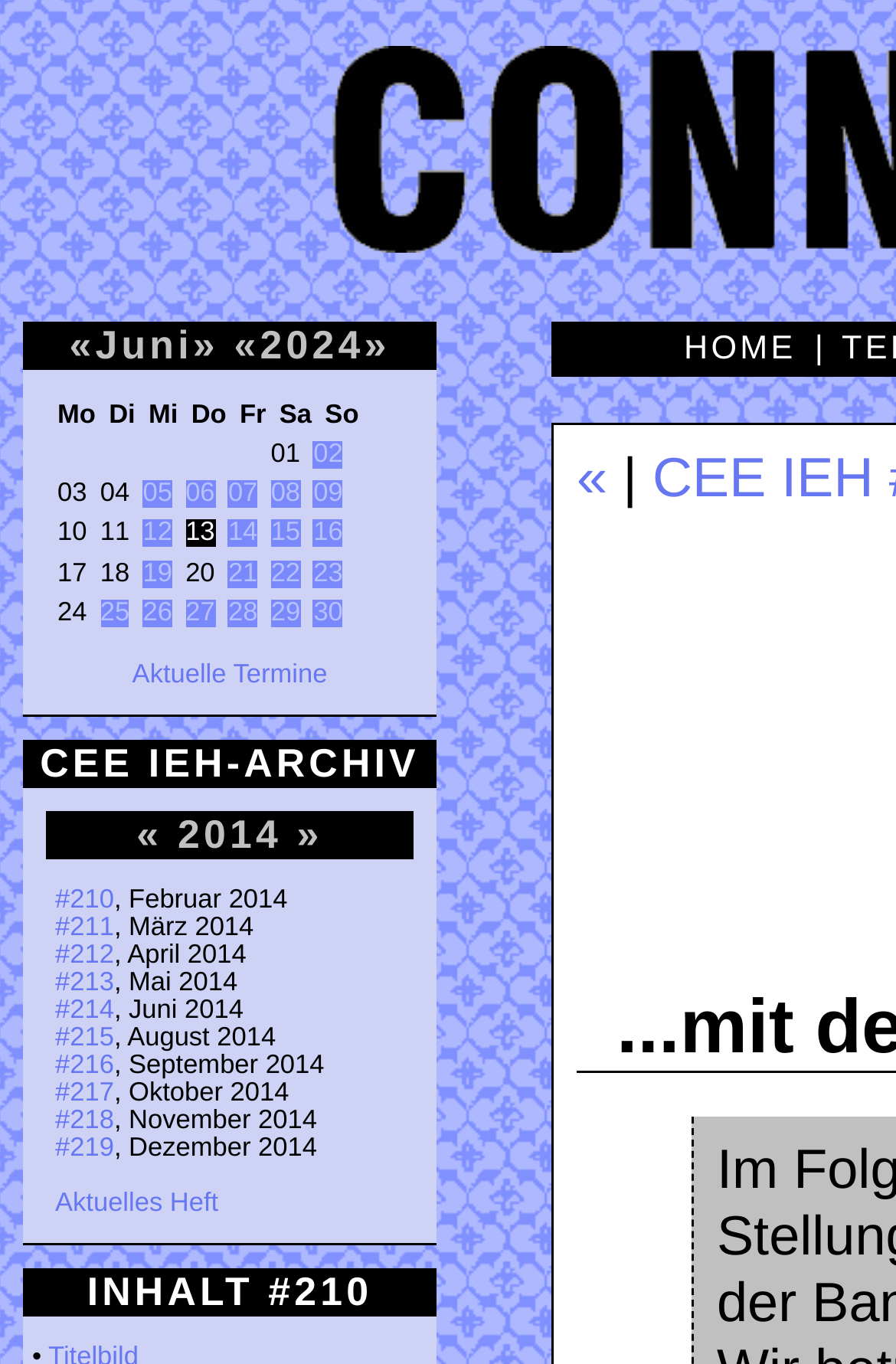Identify the bounding box coordinates of the region I need to click to complete this instruction: "view June events".

[0.106, 0.236, 0.215, 0.27]